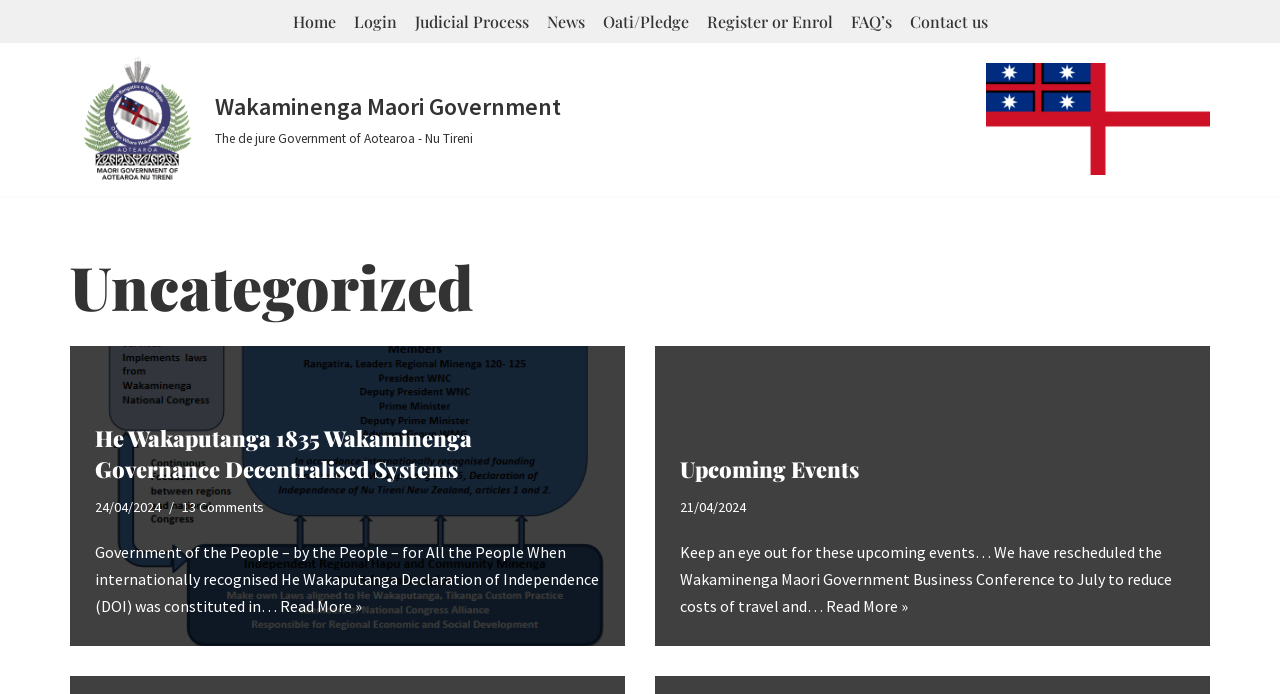How many comments are there on the article?
Provide a one-word or short-phrase answer based on the image.

13